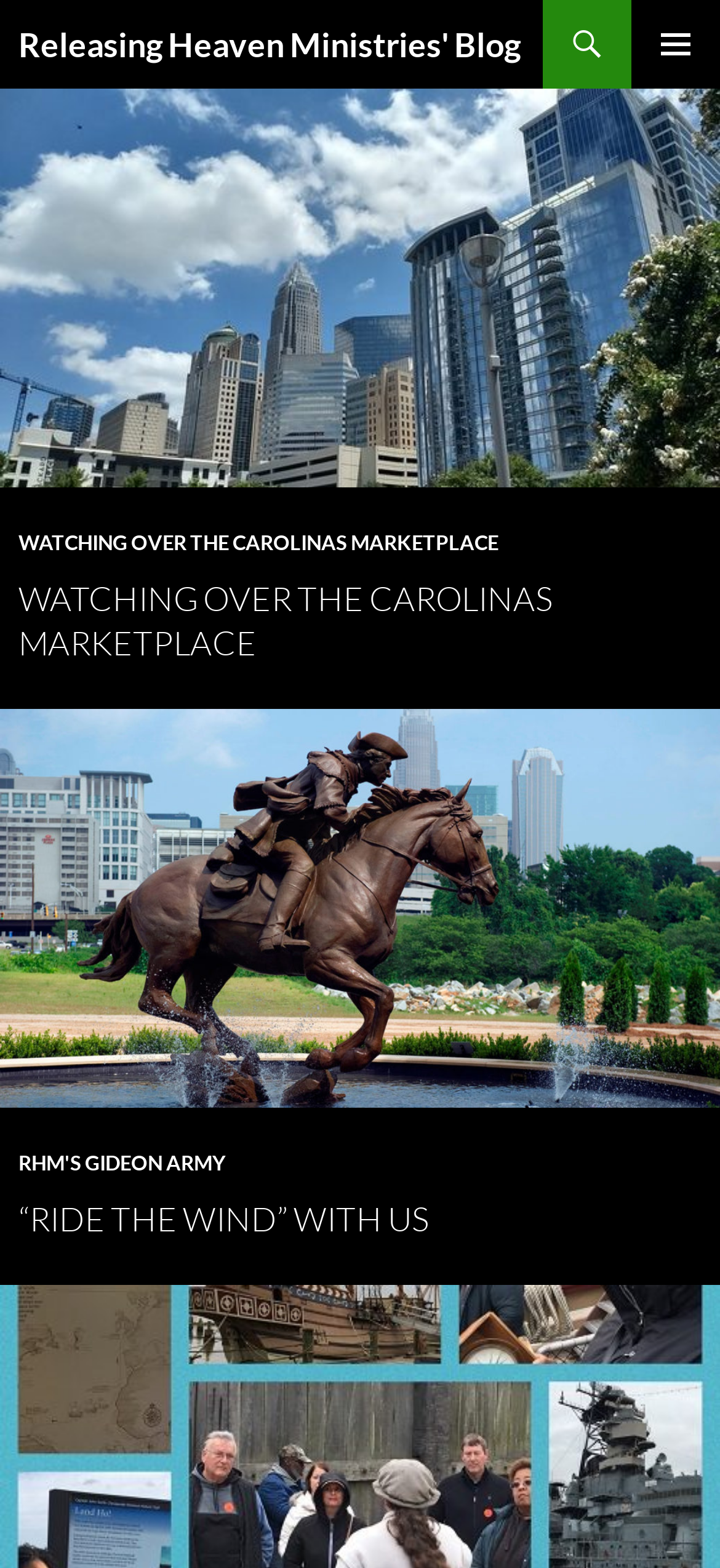Please provide a one-word or phrase answer to the question: 
How many articles are on the webpage?

2